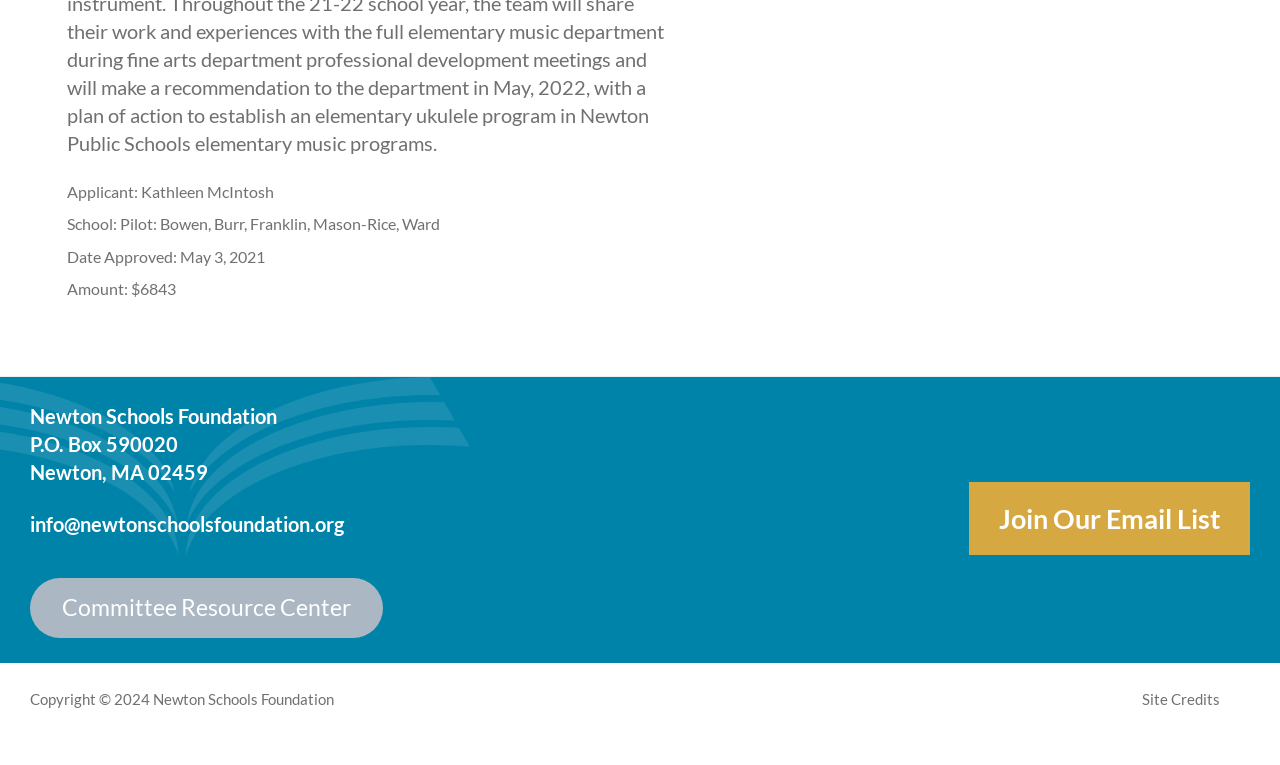Bounding box coordinates are specified in the format (top-left x, top-left y, bottom-right x, bottom-right y). All values are floating point numbers bounded between 0 and 1. Please provide the bounding box coordinate of the region this sentence describes: Join Our Email List

[0.757, 0.629, 0.977, 0.725]